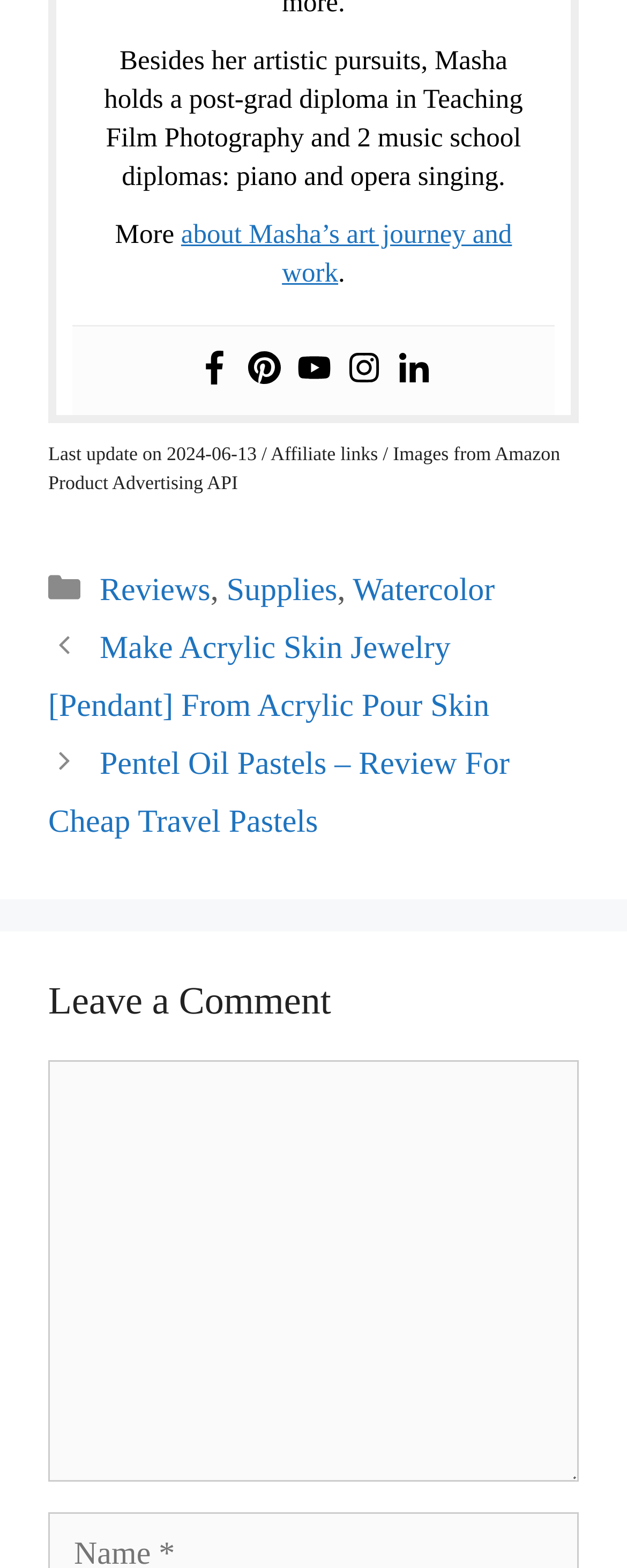Locate the bounding box coordinates of the clickable region necessary to complete the following instruction: "View posts". Provide the coordinates in the format of four float numbers between 0 and 1, i.e., [left, top, right, bottom].

[0.077, 0.395, 0.923, 0.543]